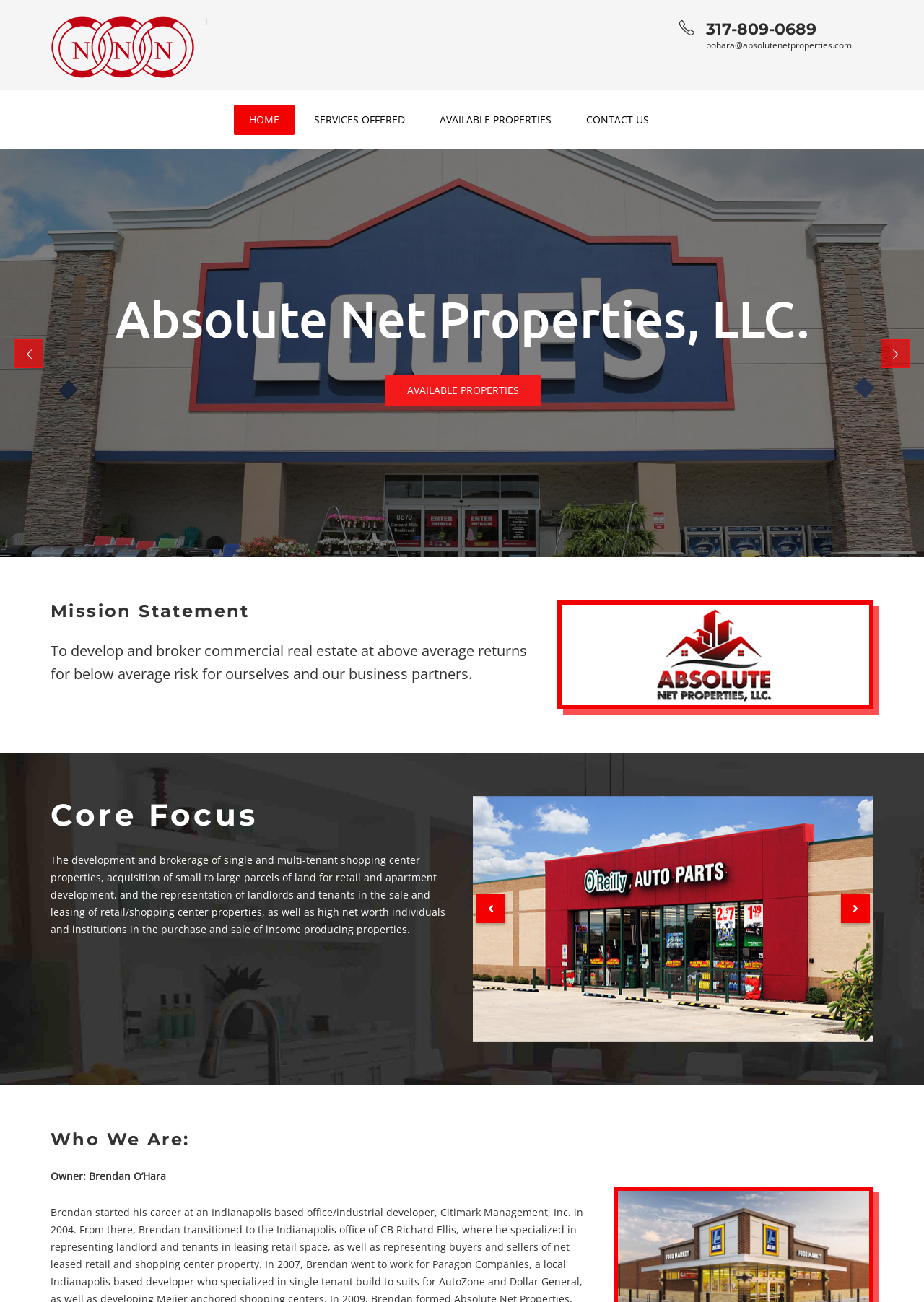Bounding box coordinates are specified in the format (top-left x, top-left y, bottom-right x, bottom-right y). All values are floating point numbers bounded between 0 and 1. Please provide the bounding box coordinate of the region this sentence describes: alt="Absolute Net Properties, LLC"

[0.055, 0.03, 0.211, 0.04]